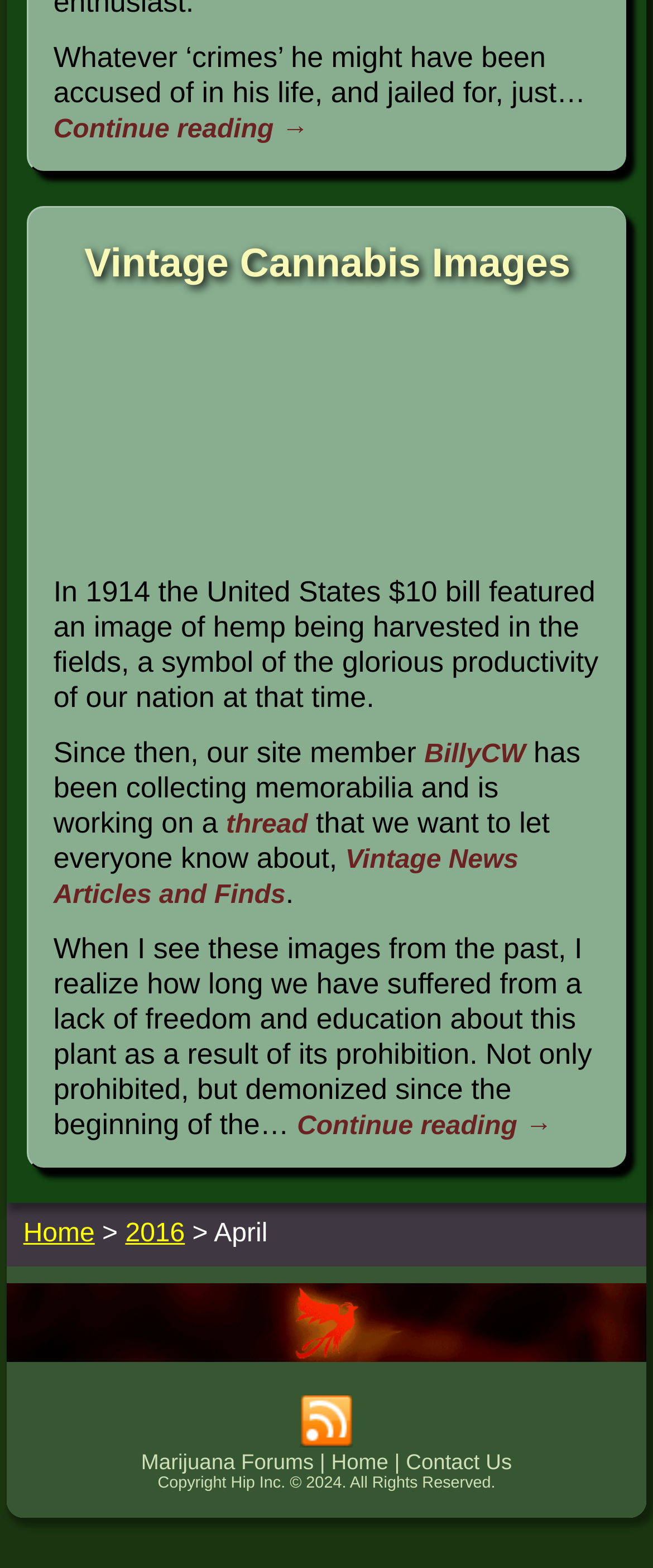What is the thread about?
Answer the question based on the image using a single word or a brief phrase.

Vintage News Articles and Finds